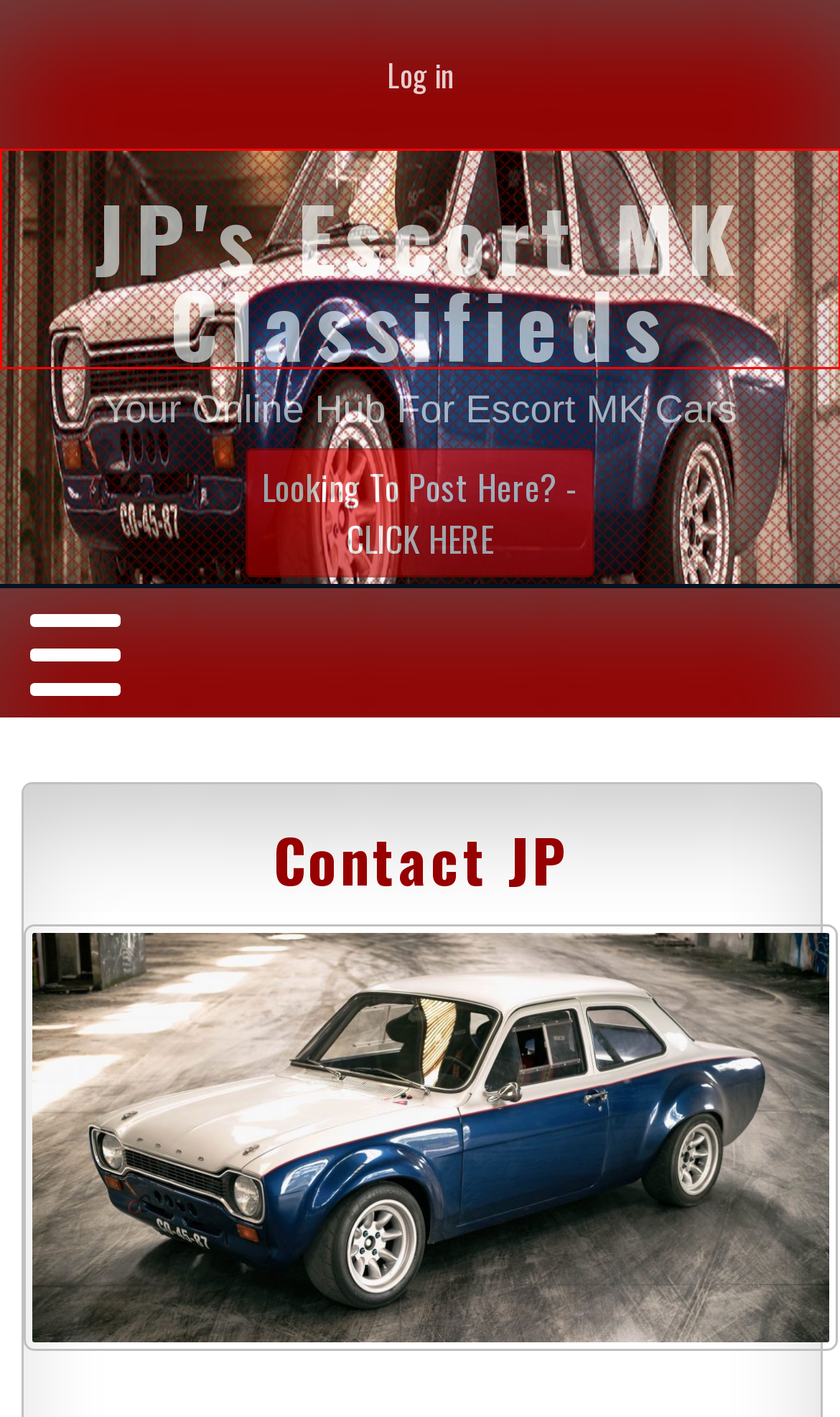Look at the screenshot of a webpage where a red bounding box surrounds a UI element. Your task is to select the best-matching webpage description for the new webpage after you click the element within the bounding box. The available options are:
A. Red Ford Escort MK1 - MIM – JP's Escort MK Classifieds
B. April – 2019 – JP's Escort MK Classifieds
C. Log In ‹ JP's Escort MK Classifieds — WordPress
D. Escort Vans – JP's Escort MK Classifieds
E. JP's Escort MK Classifieds – Your Online Hub For Escort MK Cars
F. Comments for JP's Escort MK Classifieds
G. Blog Tool, Publishing Platform, and CMS – WordPress.org
H. 1970 Escrot Mk1 – JP's Escort MK Classifieds

E